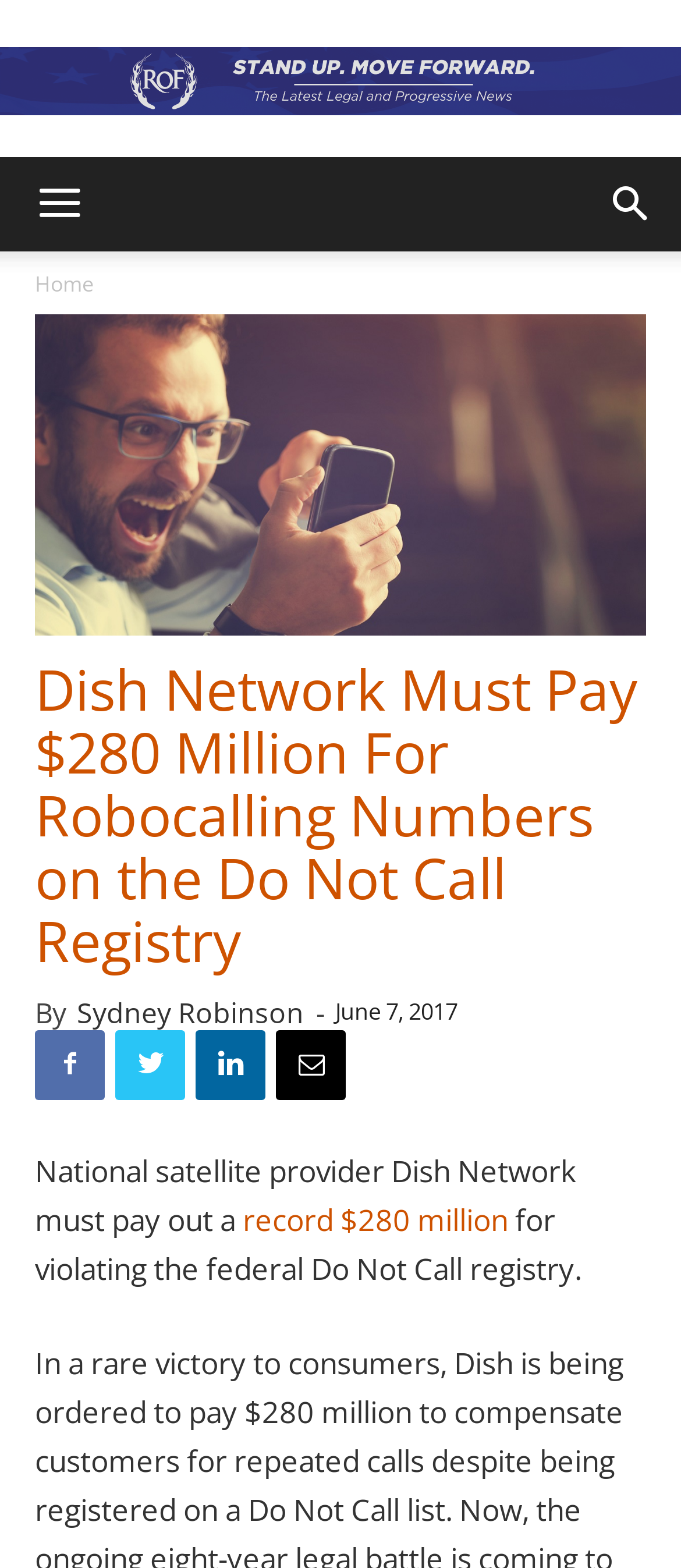Determine the main headline from the webpage and extract its text.

Dish Network Must Pay $280 Million For Robocalling Numbers on the Do Not Call Registry